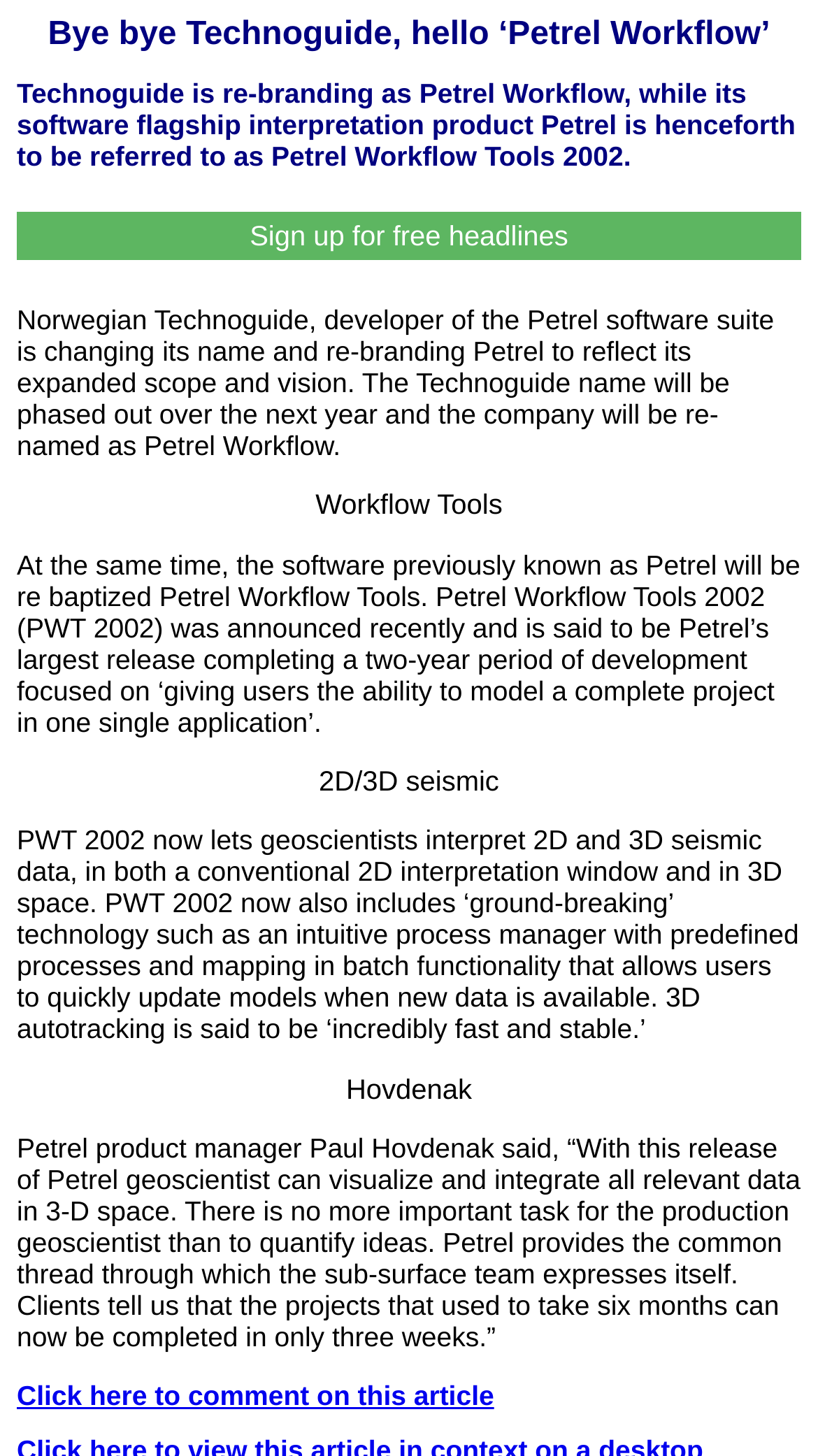Observe the image and answer the following question in detail: What type of data can be interpreted in PWT 2002?

According to the webpage, PWT 2002 now lets geoscientists interpret 2D and 3D seismic data, in both a conventional 2D interpretation window and in 3D space.